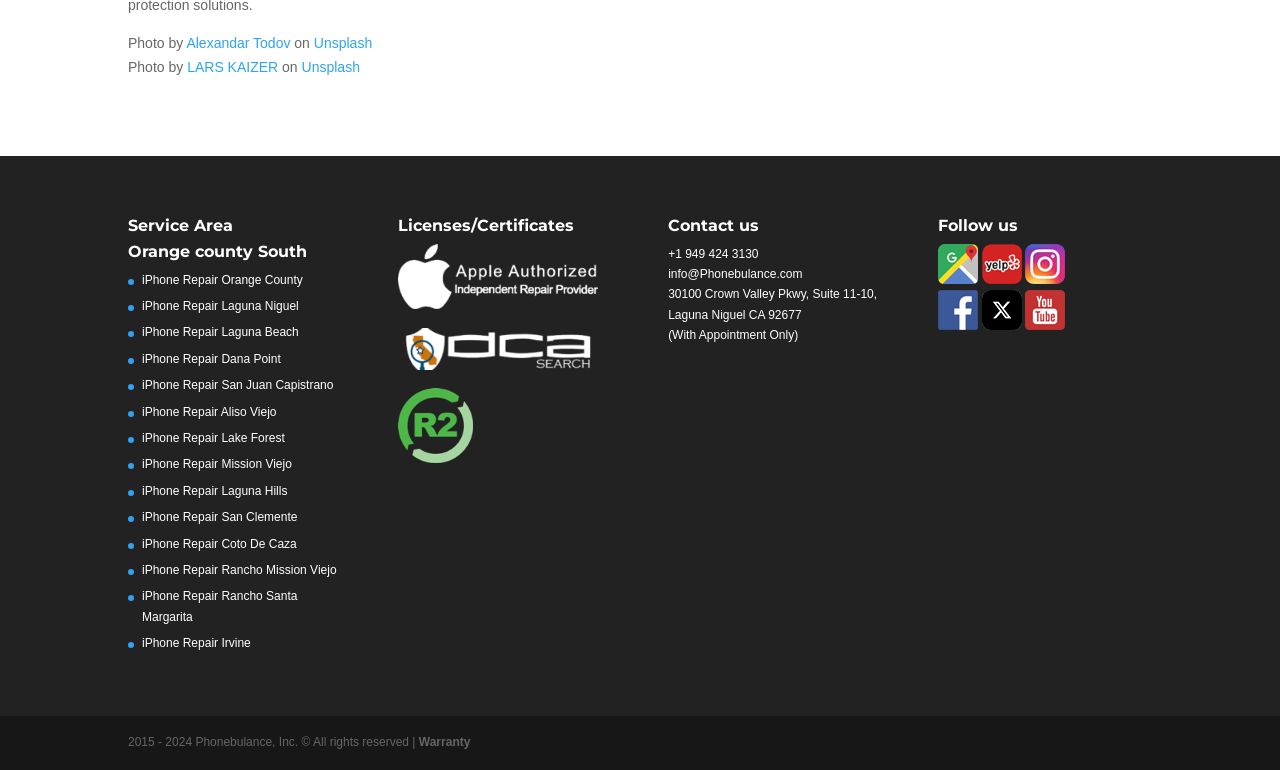Please provide a one-word or short phrase answer to the question:
Where is Phonebulance located?

Laguna Niguel CA 92677